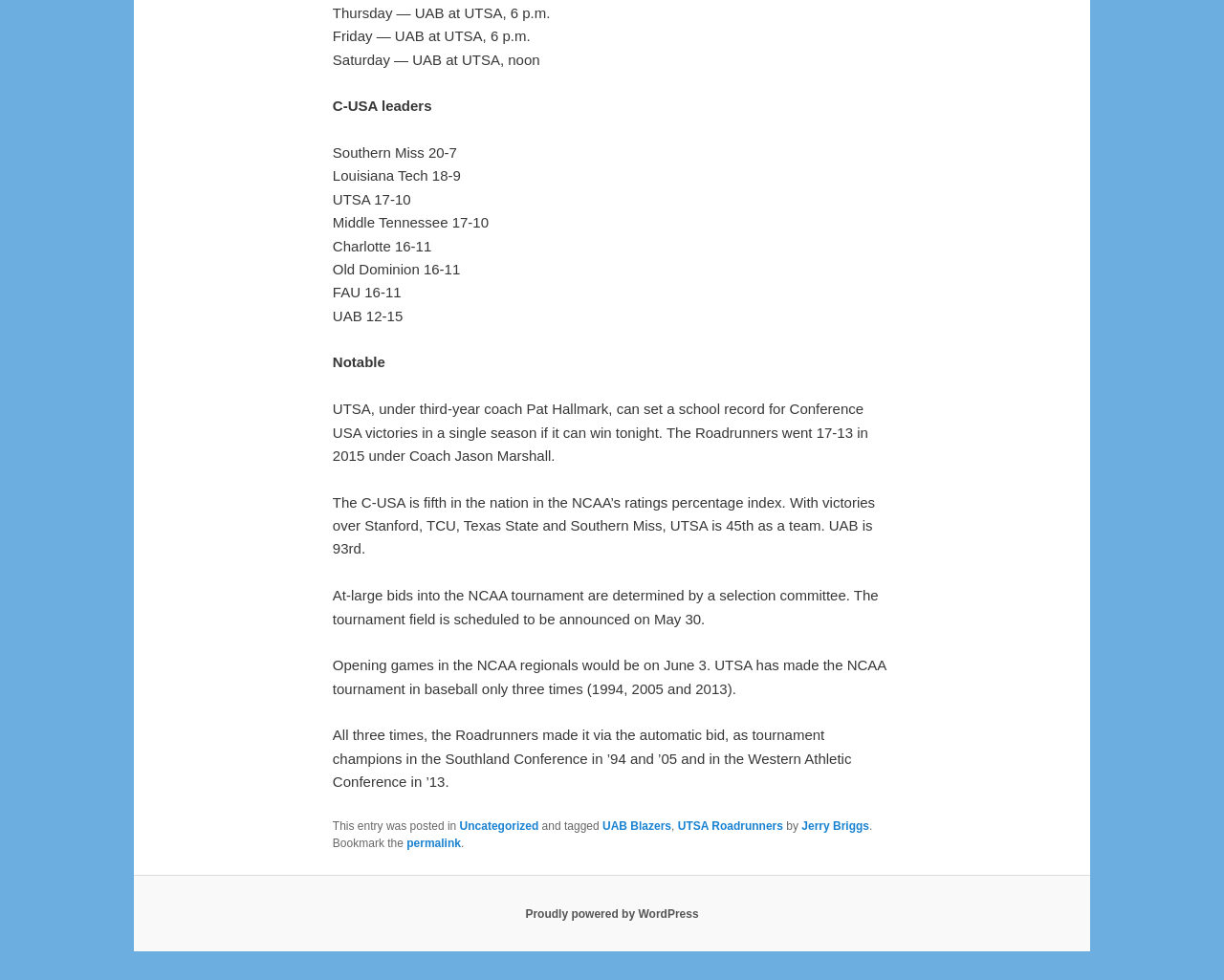How many times has UTSA made it to the NCAA tournament in baseball?
Identify the answer in the screenshot and reply with a single word or phrase.

Three times